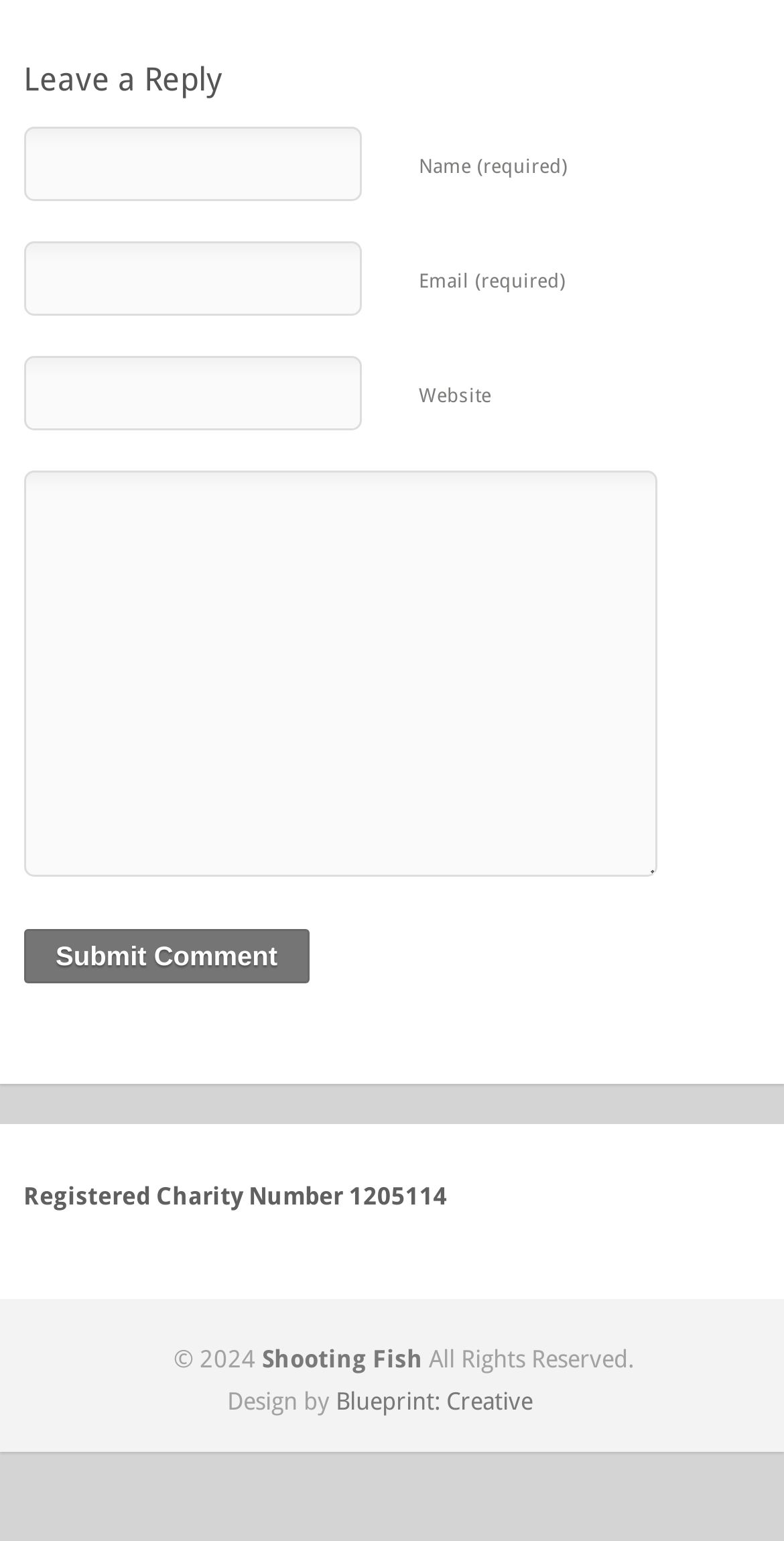Locate the bounding box coordinates of the clickable region necessary to complete the following instruction: "Check the charity number". Provide the coordinates in the format of four float numbers between 0 and 1, i.e., [left, top, right, bottom].

[0.03, 0.769, 0.942, 0.785]